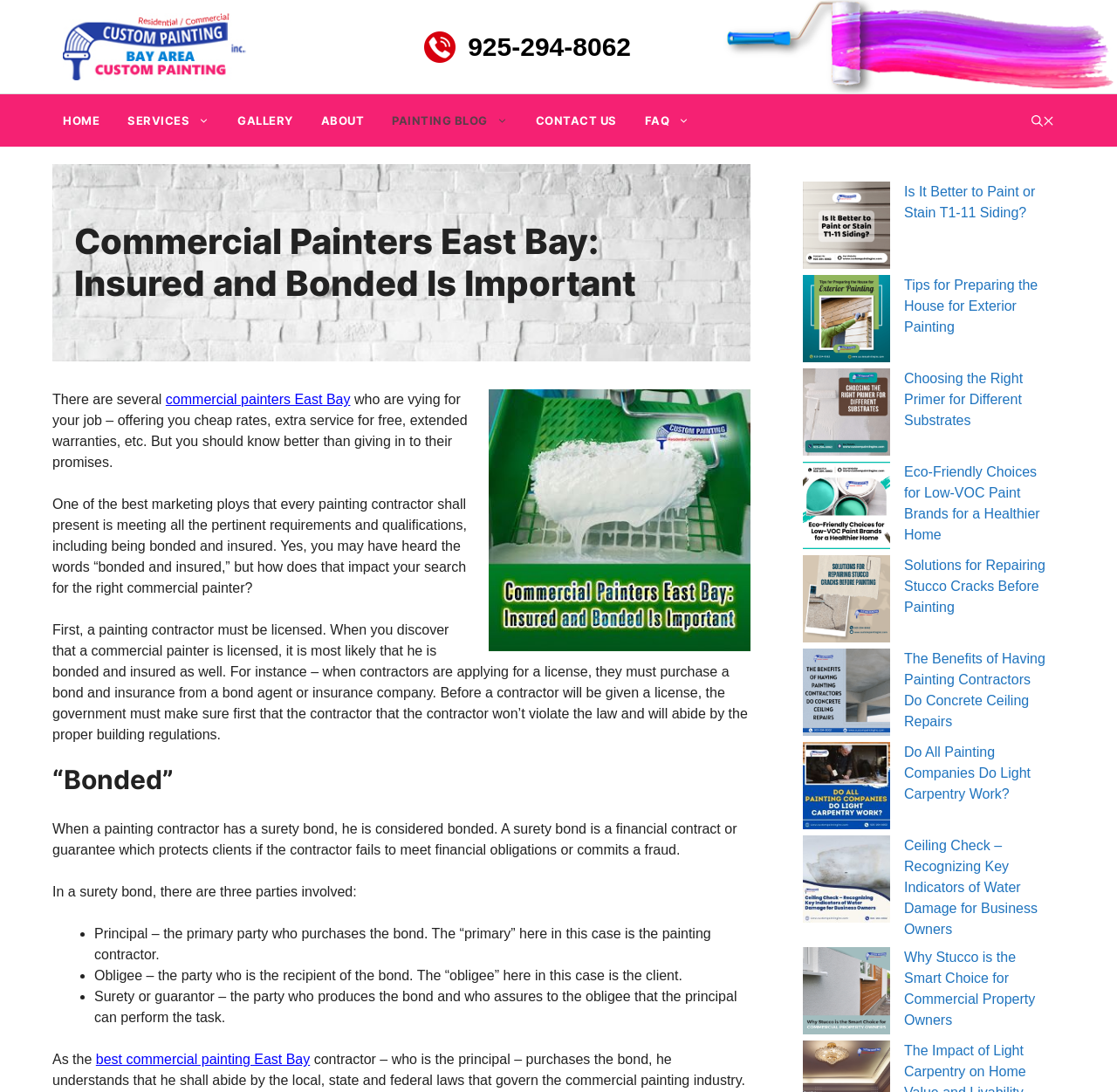What is the role of the obligee in a surety bond?
Analyze the screenshot and provide a detailed answer to the question.

According to the webpage, the obligee is the party who is the recipient of the bond. This is explained in the section '“Bonded”' where it is stated that the obligee is the client who receives the bond.